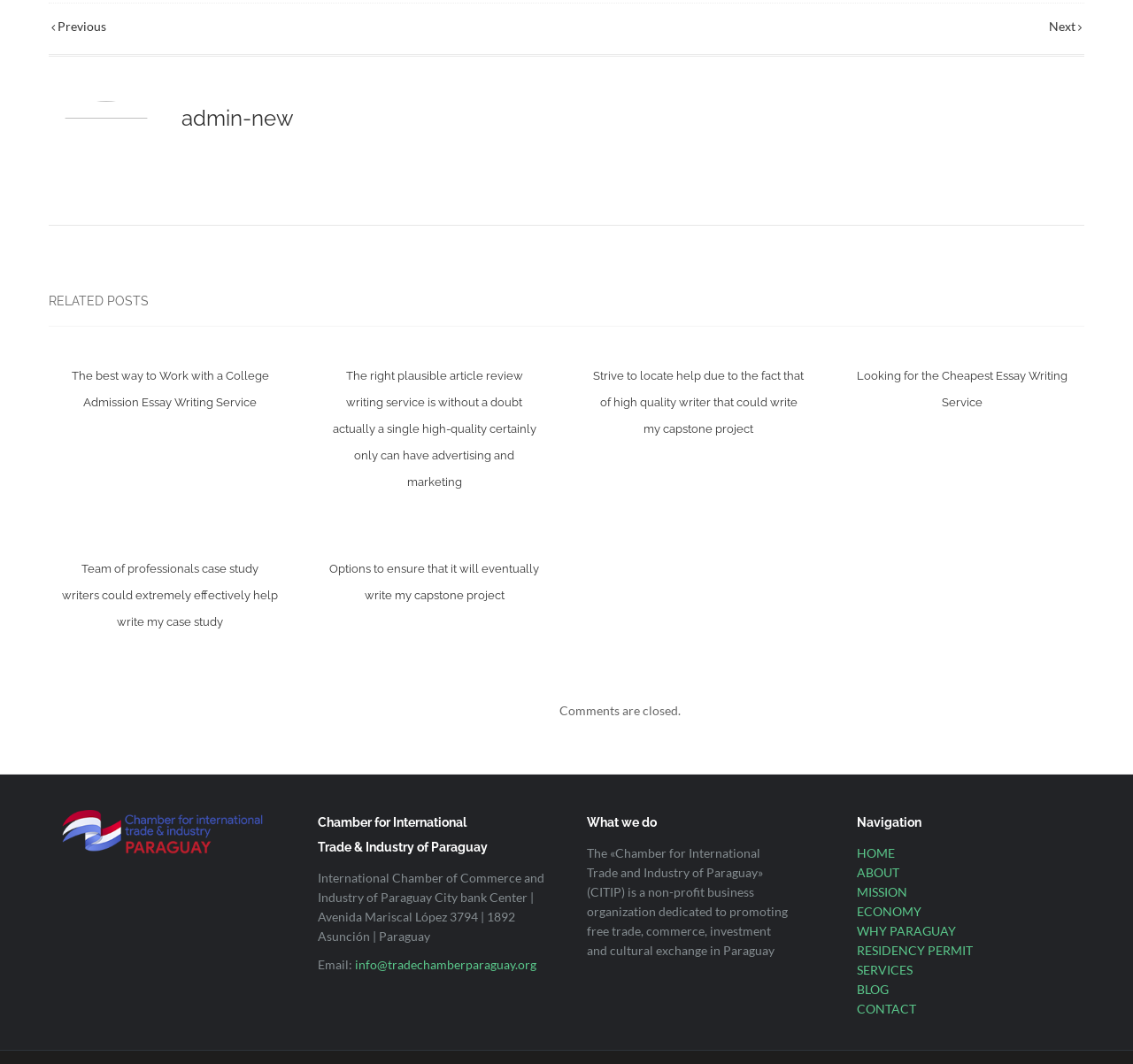Respond to the question below with a single word or phrase:
What are the navigation options on the webpage?

HOME, ABOUT, MISSION, ECONOMY, WHY PARAGUAY, RESIDENCY PERMIT, SERVICES, BLOG, CONTACT